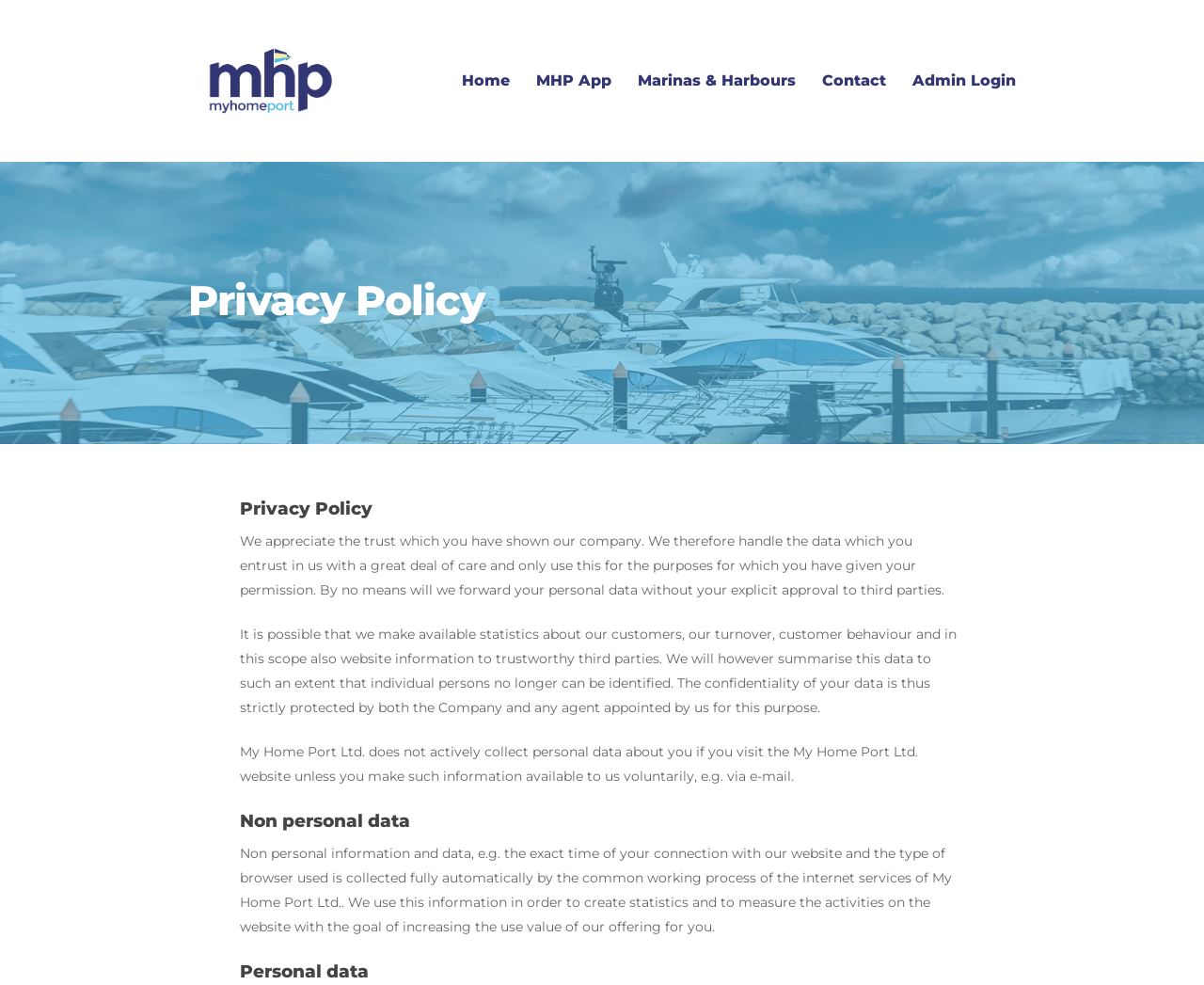What is protected by the company and its agents?
Based on the visual details in the image, please answer the question thoroughly.

The text states that 'The confidentiality of your data is thus strictly protected by both the Company and any agent appointed by us for this purpose.'